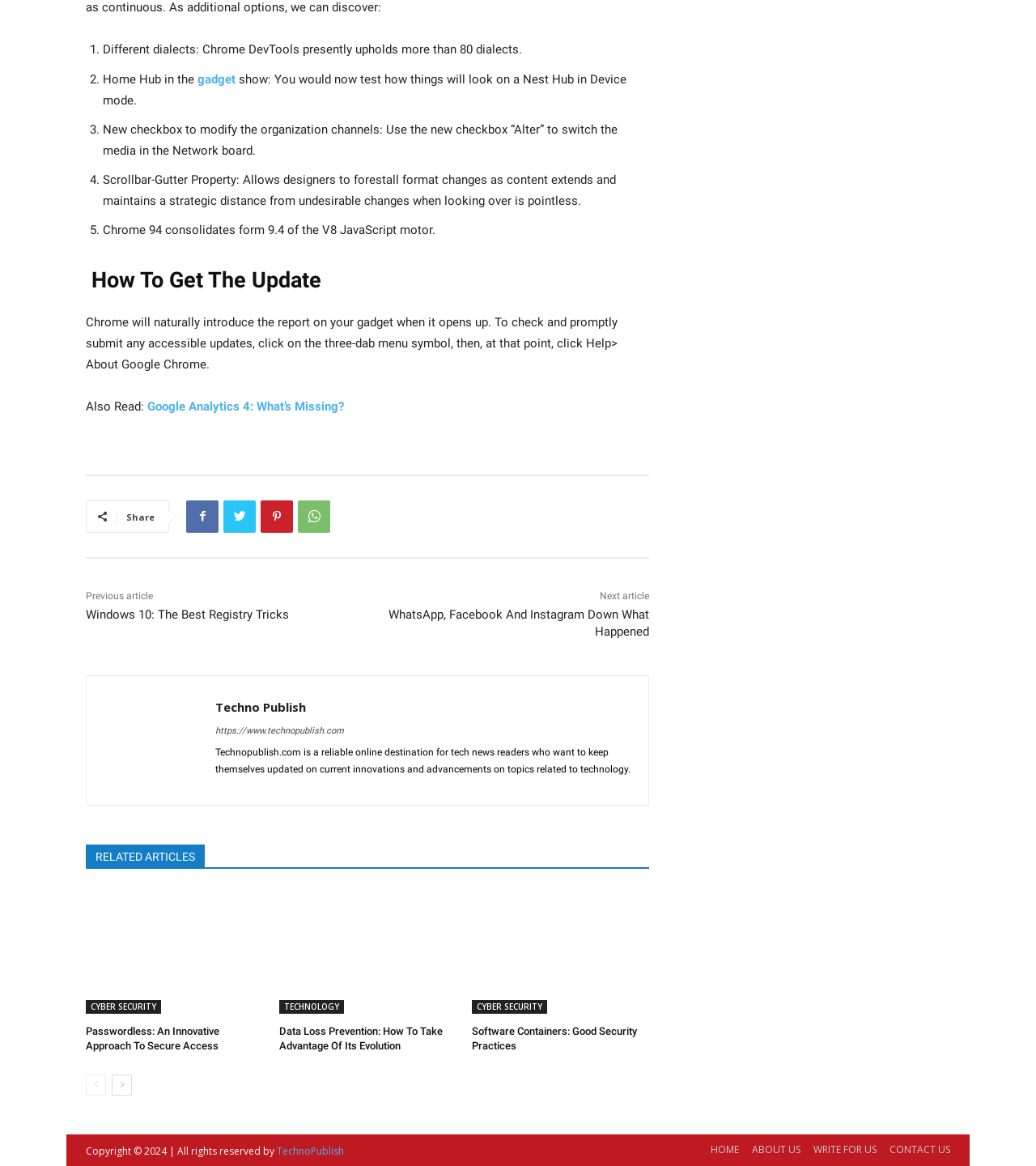Answer the question with a single word or phrase: 
How many links are there in the 'RELATED ARTICLES' section?

3